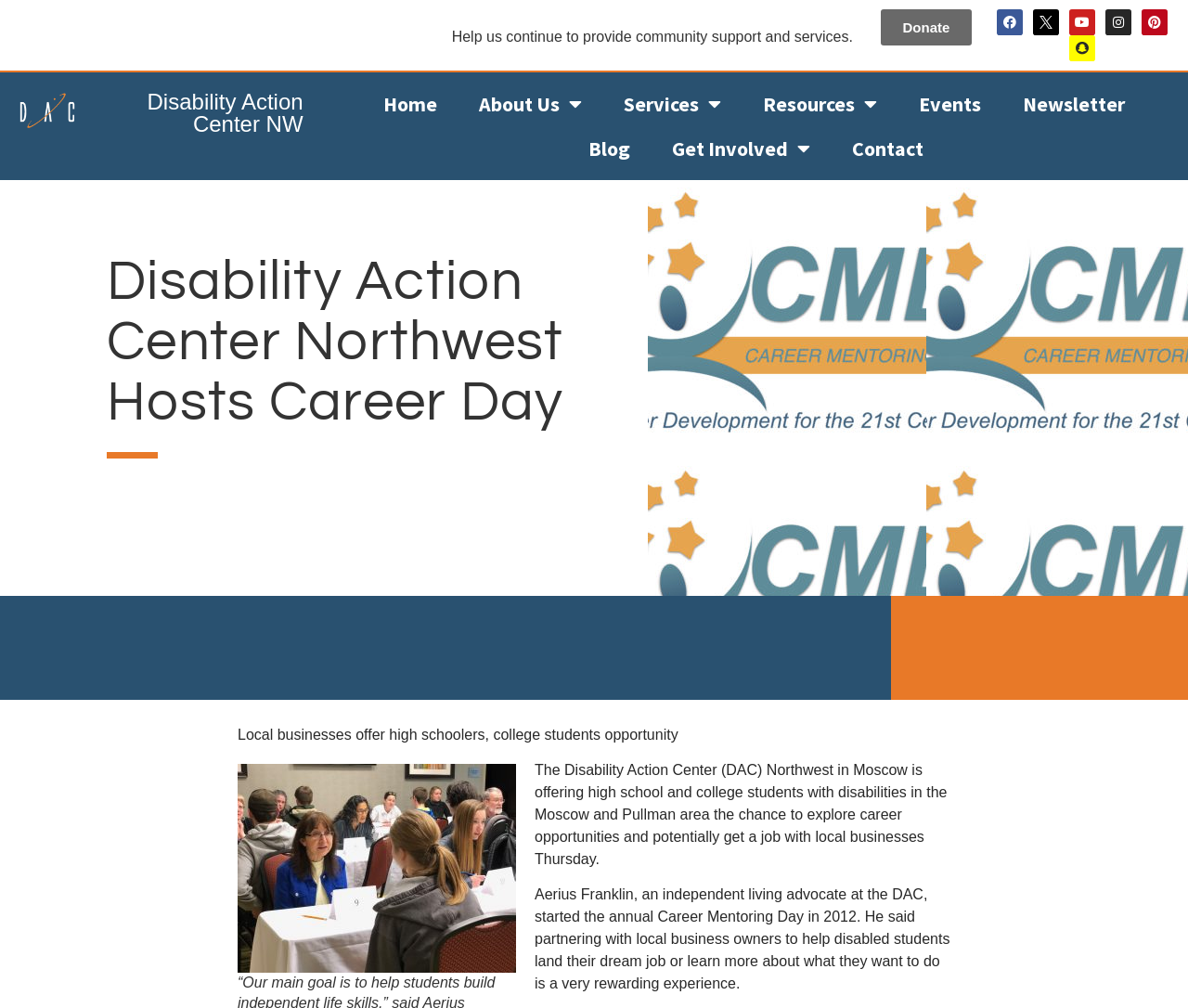Locate the bounding box coordinates of the element to click to perform the following action: 'Donate to the organization'. The coordinates should be given as four float values between 0 and 1, in the form of [left, top, right, bottom].

[0.741, 0.009, 0.818, 0.045]